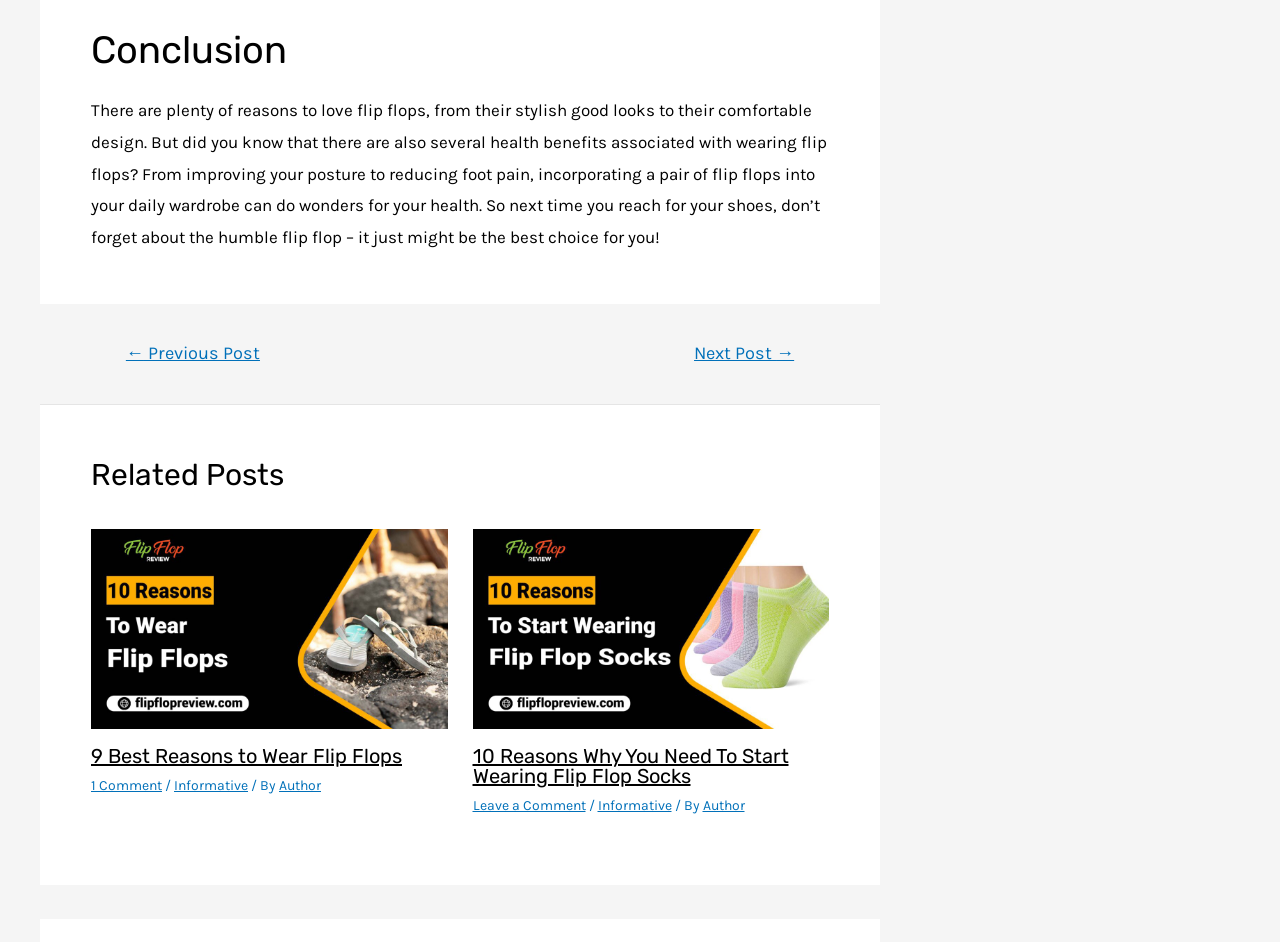Who is the author of the second related post?
Please use the image to deliver a detailed and complete answer.

I examined the second article element under the 'Related Posts' heading and found the link text 'Author', which is likely the author of the post.